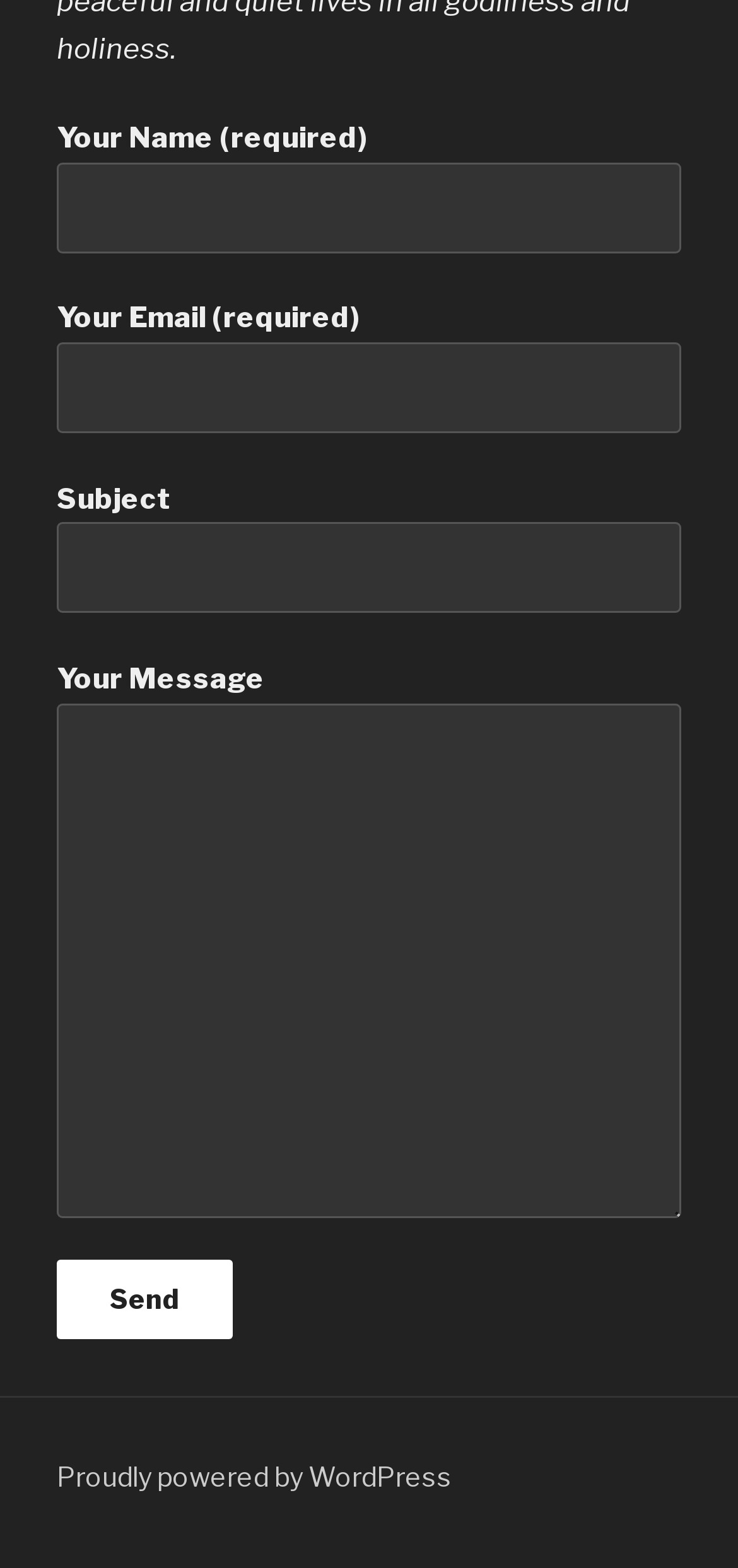What is the position of the 'Proudly powered by WordPress' link?
Using the image, elaborate on the answer with as much detail as possible.

The 'Proudly powered by WordPress' link is located at the bottom of the webpage, as indicated by its y1 and y2 coordinates (0.931, 0.952) which are larger than those of other elements.